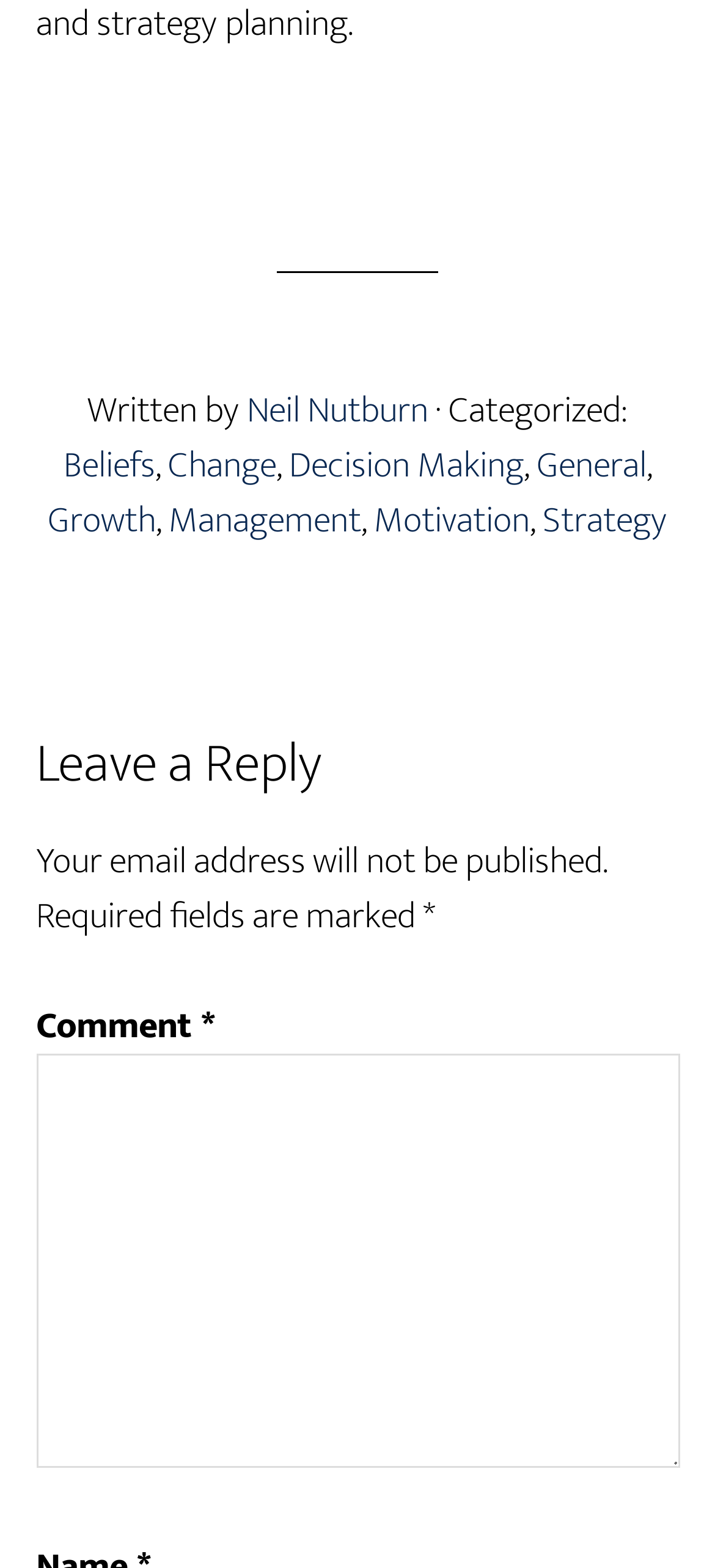Determine the bounding box coordinates for the area you should click to complete the following instruction: "browse categories".

None